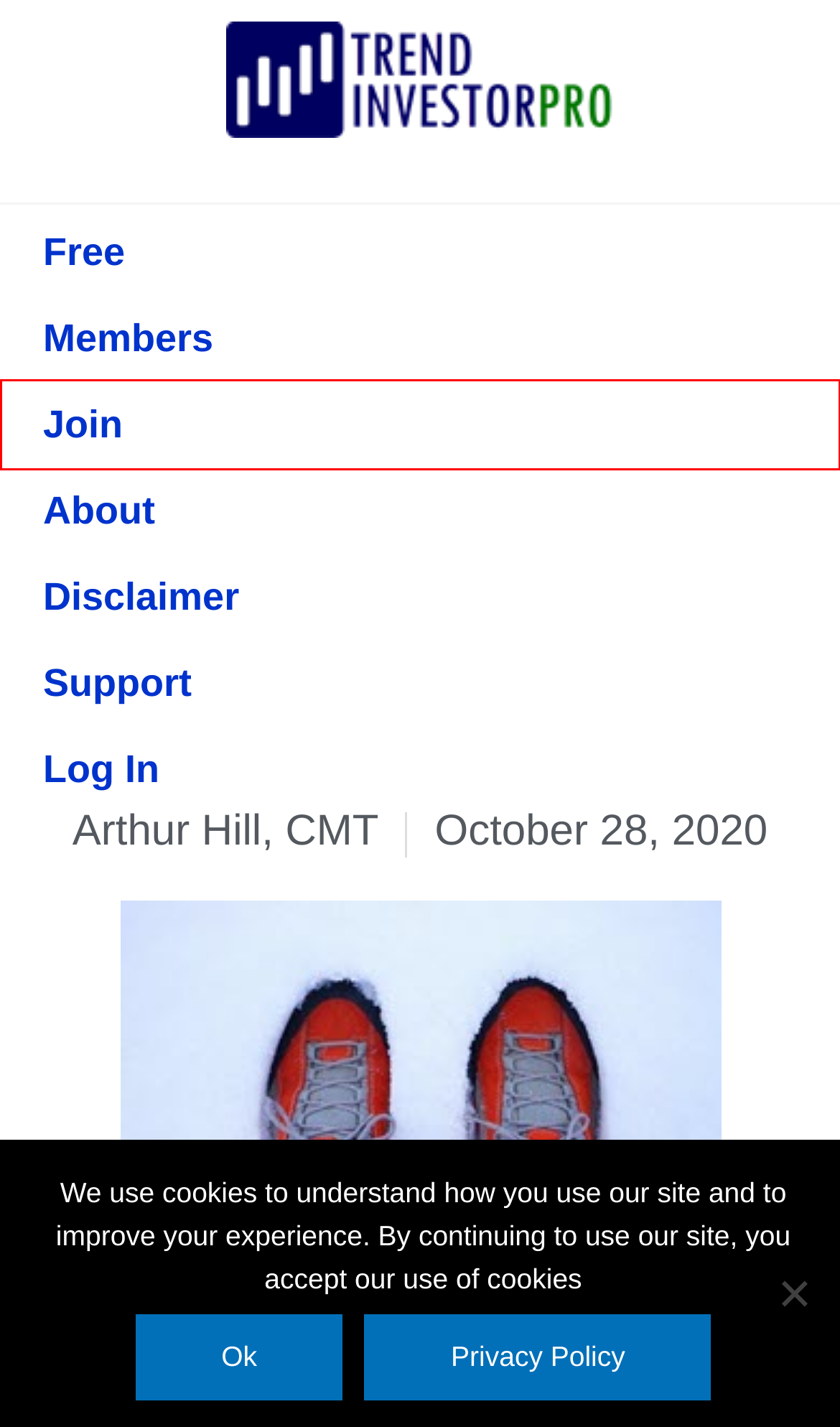Examine the screenshot of a webpage with a red bounding box around an element. Then, select the webpage description that best represents the new page after clicking the highlighted element. Here are the descriptions:
A. Disclaimer – trendinvestorpro.com
B. About – trendinvestorpro.com
C. Analysis – trendinvestorpro.com
D. Login – trendinvestorpro.com
E. Support – trendinvestorpro.com
F. Privacy – trendinvestorpro.com
G. Subscribe – trendinvestorpro.com
H. Public – trendinvestorpro.com

G